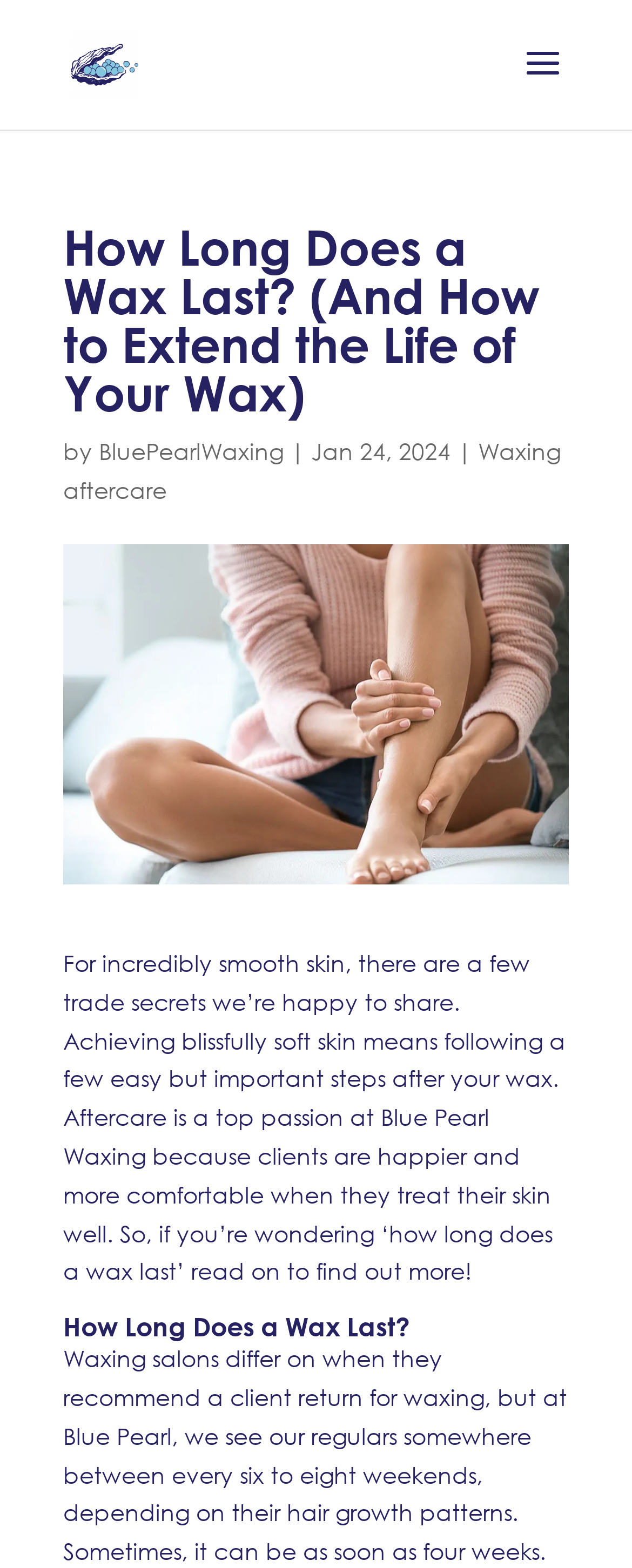Using the information shown in the image, answer the question with as much detail as possible: What is the name of the waxing service?

The name of the waxing service can be found in the top-left corner of the webpage, where it says 'Blue Pearl Waxing' in a link format, and also in the image description as 'Blue Pearl Waxing'.